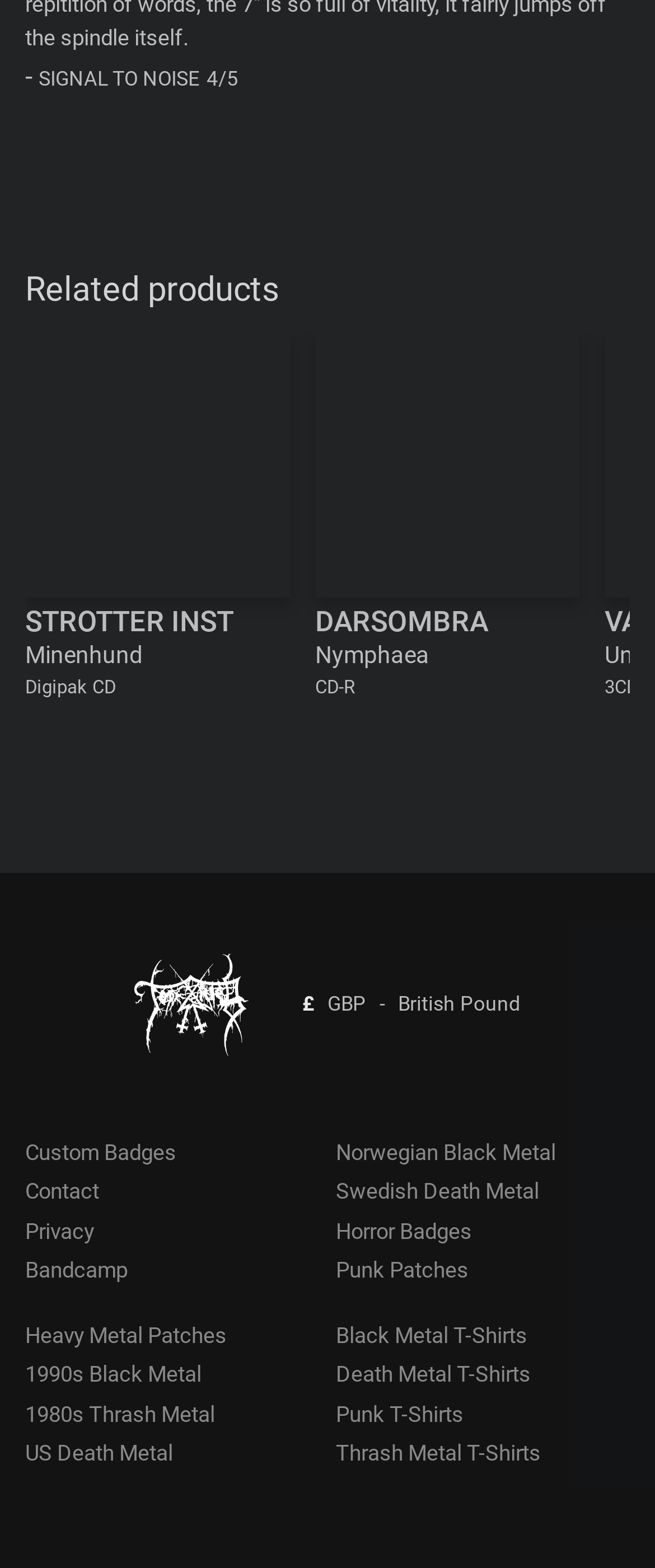Please determine the bounding box coordinates of the clickable area required to carry out the following instruction: "Check the 'Todestrieb Records' logo". The coordinates must be four float numbers between 0 and 1, represented as [left, top, right, bottom].

[0.205, 0.608, 0.38, 0.673]